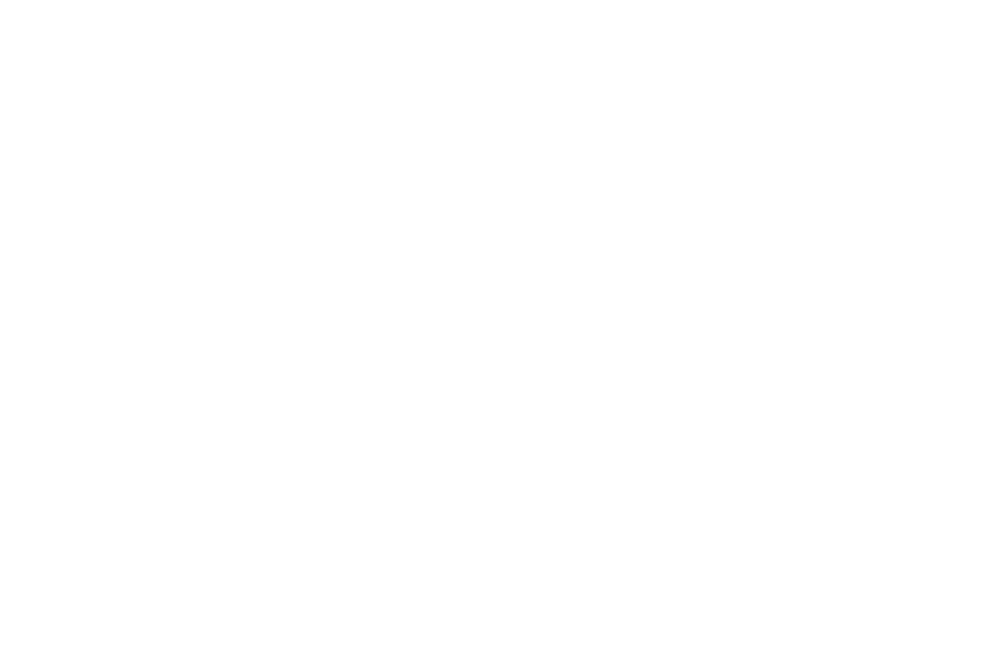What is the aesthetic of the telescope's design?
Using the image provided, answer with just one word or phrase.

Modern